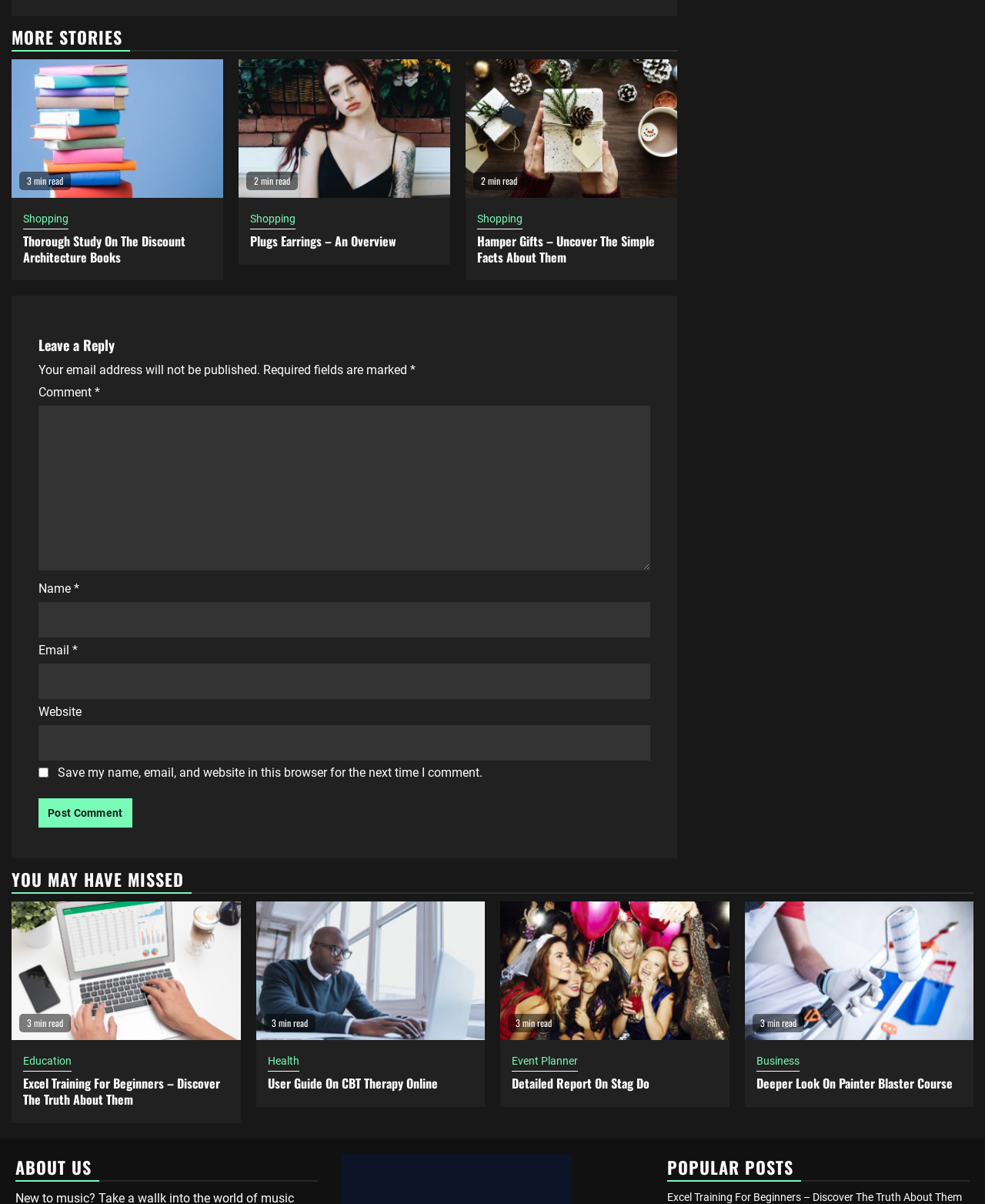Find the bounding box coordinates for the element that must be clicked to complete the instruction: "Click on the 'Shopping' link". The coordinates should be four float numbers between 0 and 1, indicated as [left, top, right, bottom].

[0.023, 0.175, 0.07, 0.19]